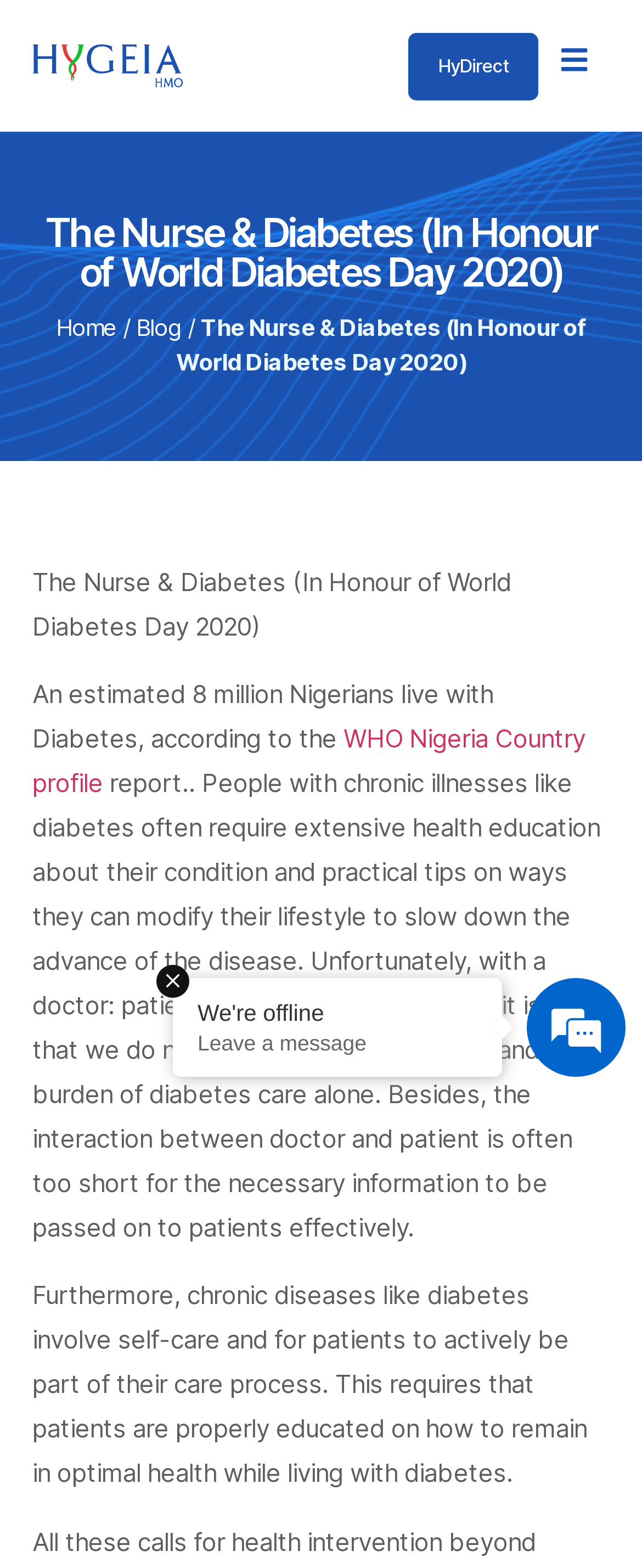Provide a thorough description of the webpage you see.

The webpage is about diabetes, specifically highlighting the importance of health education for people with chronic illnesses like diabetes. At the top left of the page, there is a heading that reads "The Nurse & Diabetes (In Honour of World Diabetes Day 2020)". Below this heading, there are three links: "Home", "Blog", and another link with no text. 

To the right of these links, there is a static text that repeats the title "The Nurse & Diabetes (In Honour of World Diabetes Day 2020)". Below this text, there is a paragraph that discusses the prevalence of diabetes in Nigeria, citing a report from the WHO Nigeria Country profile. This paragraph also mentions the importance of health education for people with diabetes.

Further down the page, there is another paragraph that emphasizes the need for patients to be actively involved in their care process, requiring proper education on how to remain in optimal health while living with diabetes. At the bottom right of the page, there is a section that appears to be a message or contact form, with a "We're offline" message and a "Leave a message" paragraph. There are also several emphasis elements scattered throughout the page, but their content is not specified.